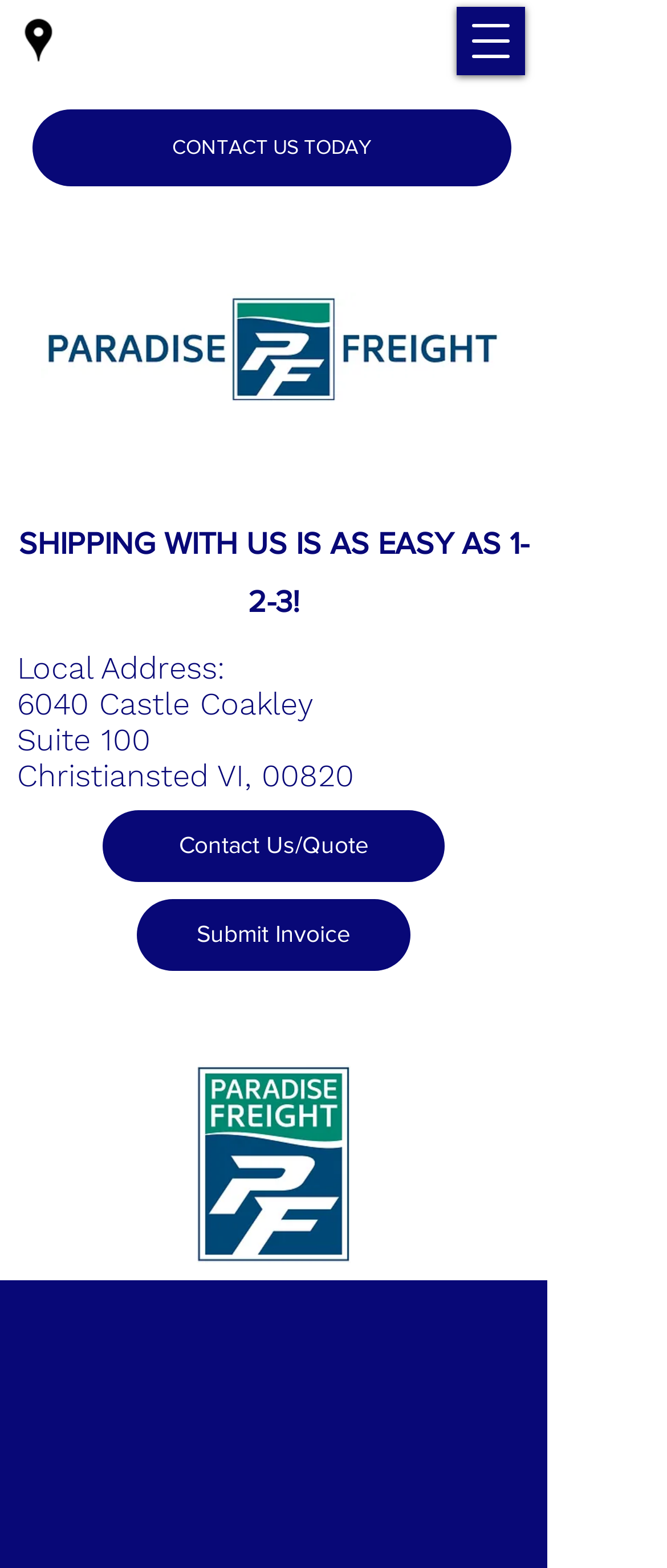Locate the primary heading on the webpage and return its text.

Local Address:
6040 Castle Coakley
Suite 100
Christiansted VI, 00820